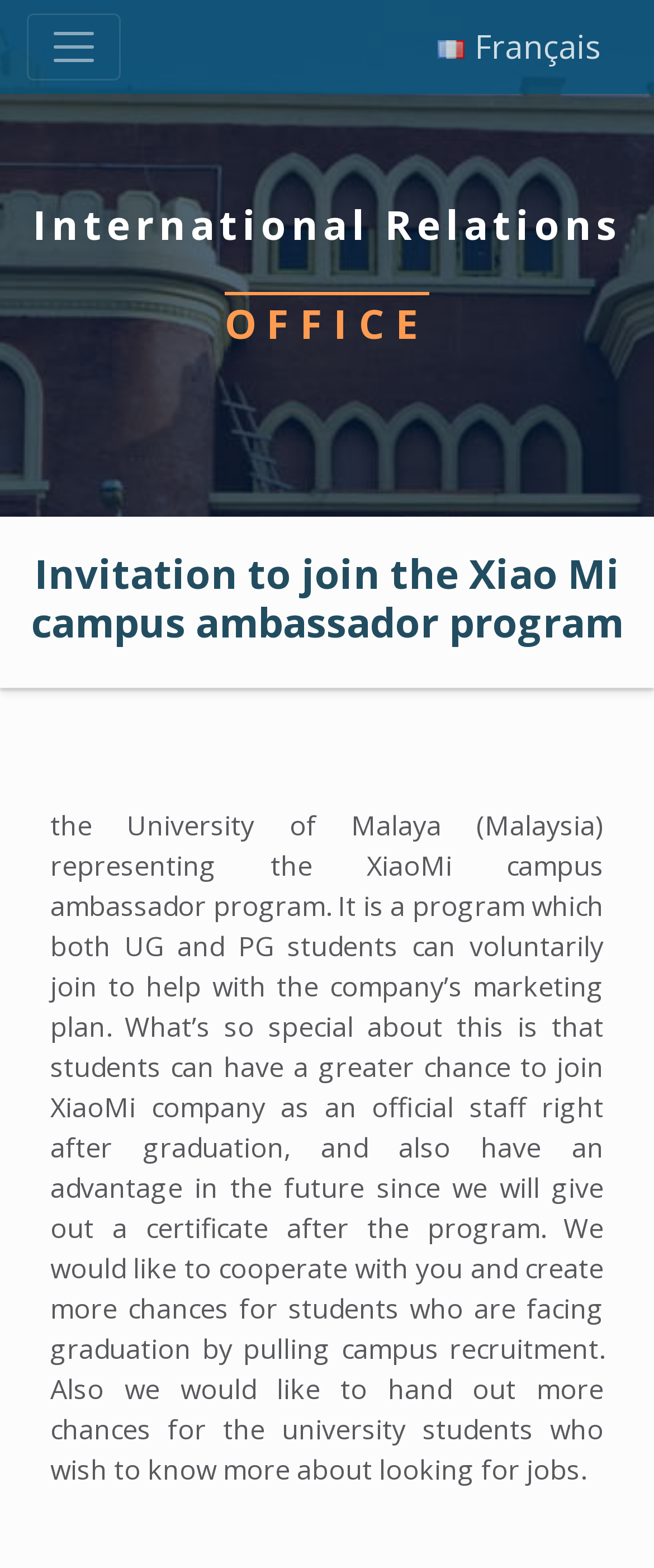Identify the main title of the webpage and generate its text content.

Invitation to join the Xiao Mi campus ambassador program